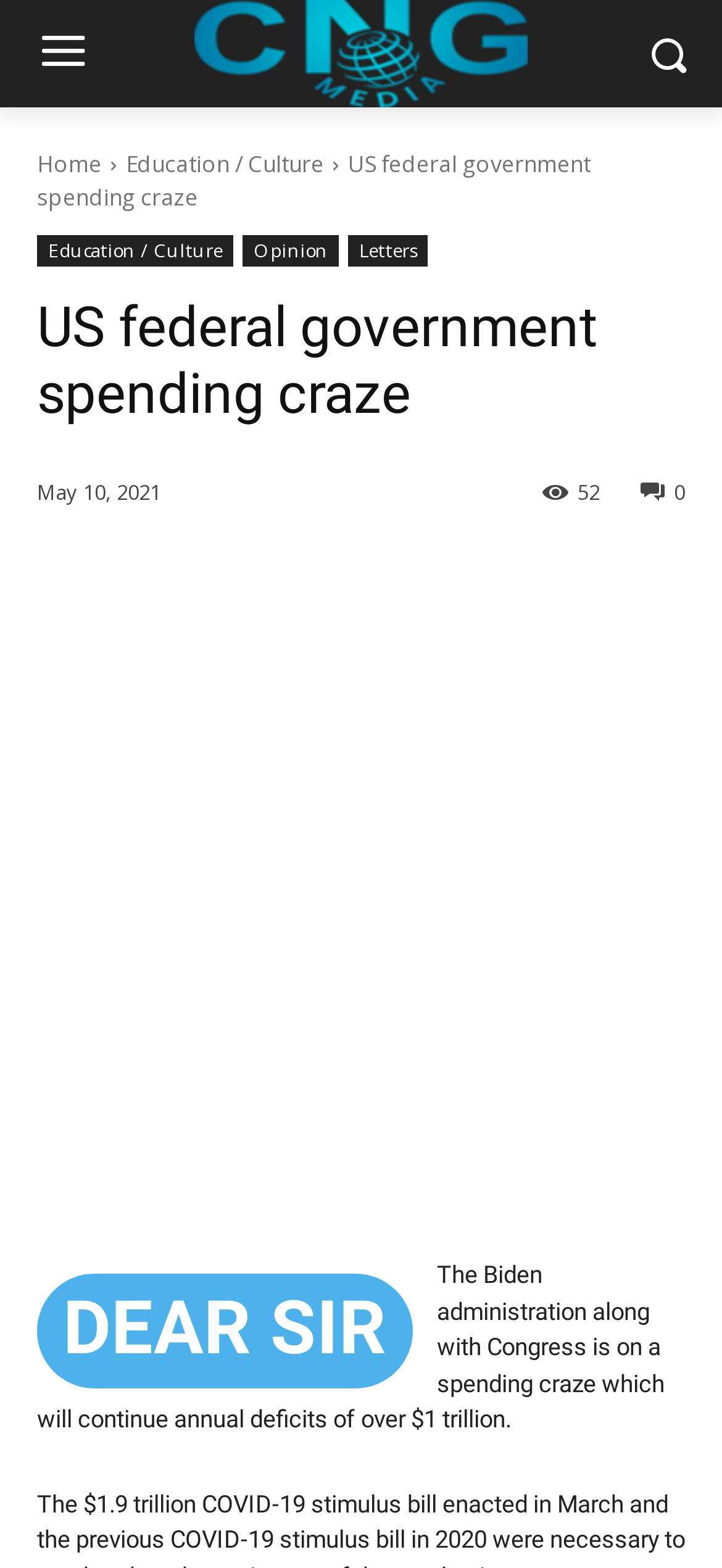Locate the headline of the webpage and generate its content.

US federal government spending craze